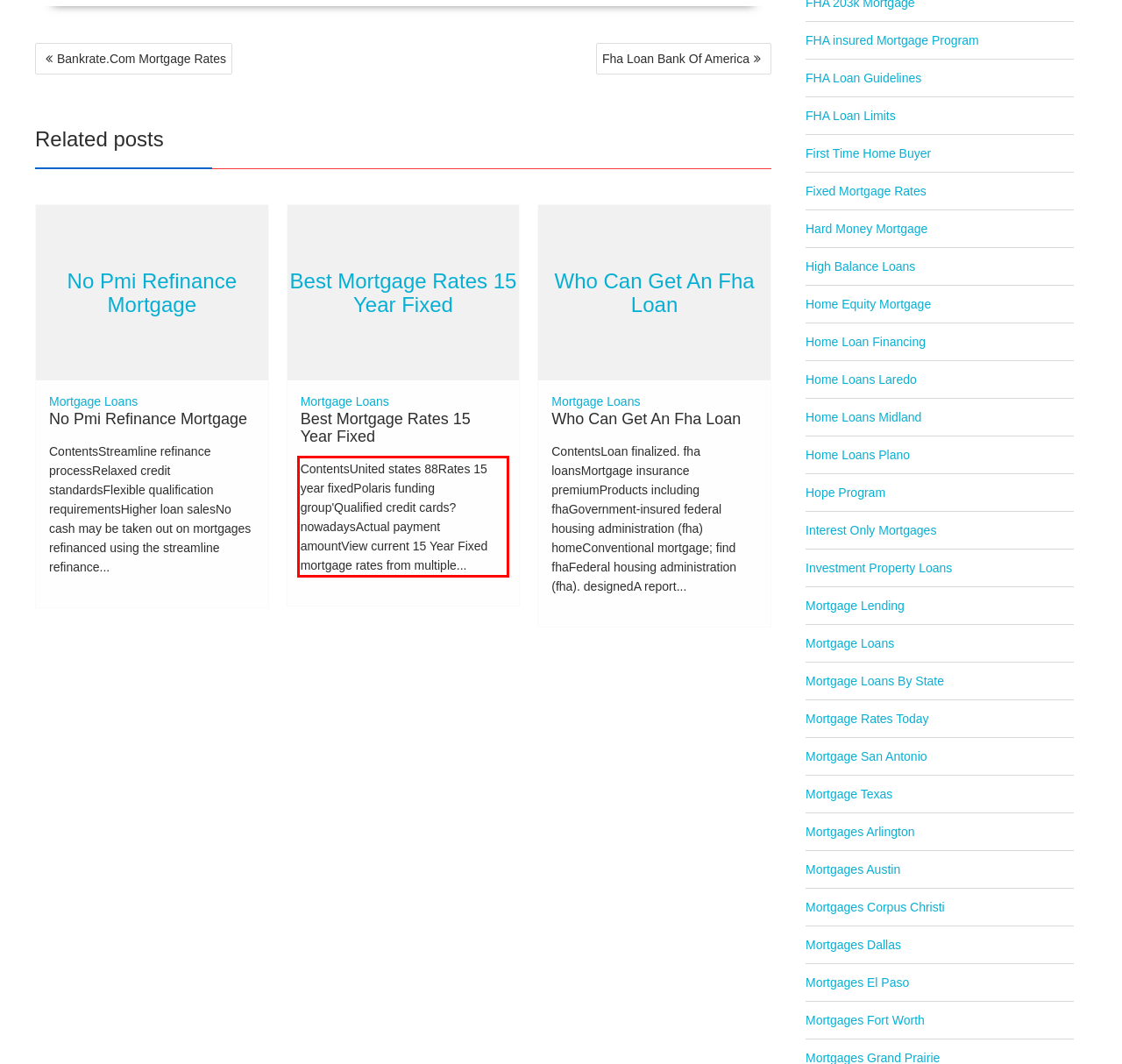Given a webpage screenshot, locate the red bounding box and extract the text content found inside it.

ContentsUnited states 88Rates 15 year fixedPolaris funding group'Qualified credit cards? nowadaysActual payment amountView current 15 Year Fixed mortgage rates from multiple...